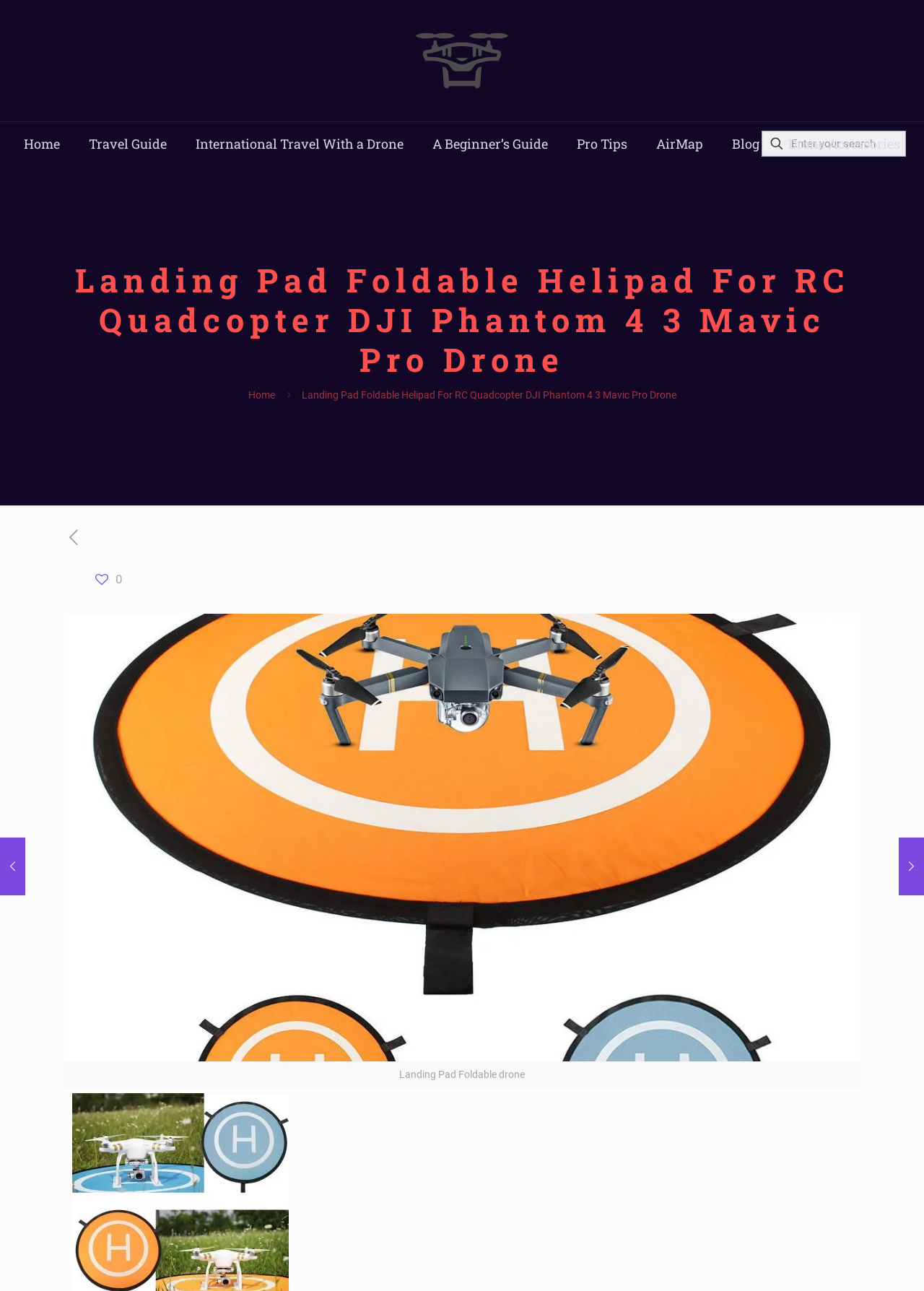Show the bounding box coordinates for the element that needs to be clicked to execute the following instruction: "View previous post". Provide the coordinates in the form of four float numbers between 0 and 1, i.e., [left, top, right, bottom].

[0.07, 0.408, 0.089, 0.426]